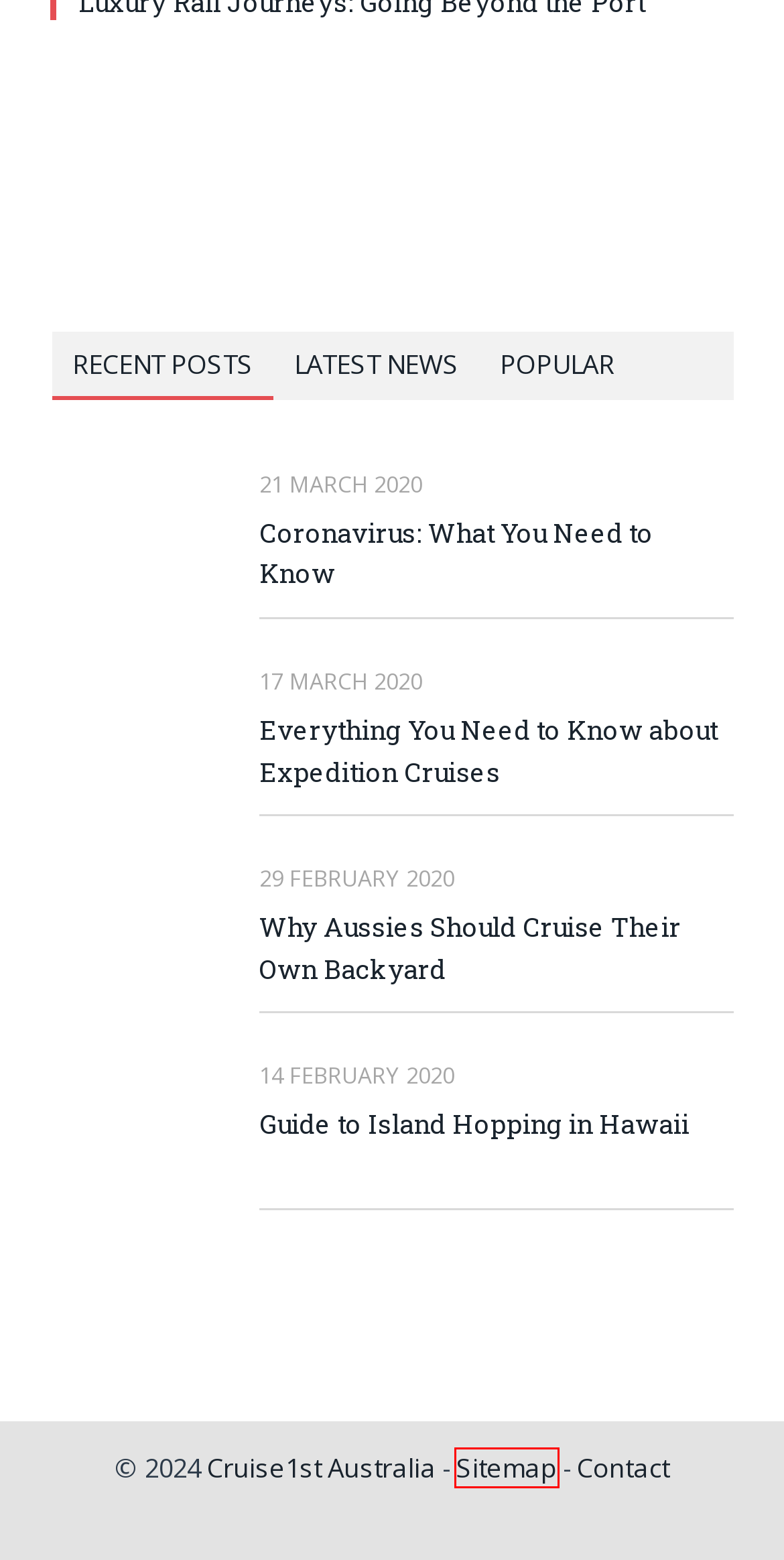You are presented with a screenshot of a webpage containing a red bounding box around a particular UI element. Select the best webpage description that matches the new webpage after clicking the element within the bounding box. Here are the candidates:
A. Five Reasons to Pair Your Cruise with a Tour - Cruise1st Blog
B. Guide to Island Hopping in Hawaii - Cruise1st Blog
C. Contact Cruise1st for All Cruise and Booking Enquiries
D. Luxury Rail Journeys: Going Beyond the Port - Cruise1st Blog
E. Everything You Need to Know about Expedition Cruises - Cruise1st Blog
F. Why Aussies Should Cruise Their Own Backyard - Cruise1st Blog
G. 6 Ways Voyager of the Seas Will Amp Up Your Holiday - Cruise1st Blog
H. Sitemap - Cruise1st Blog

H